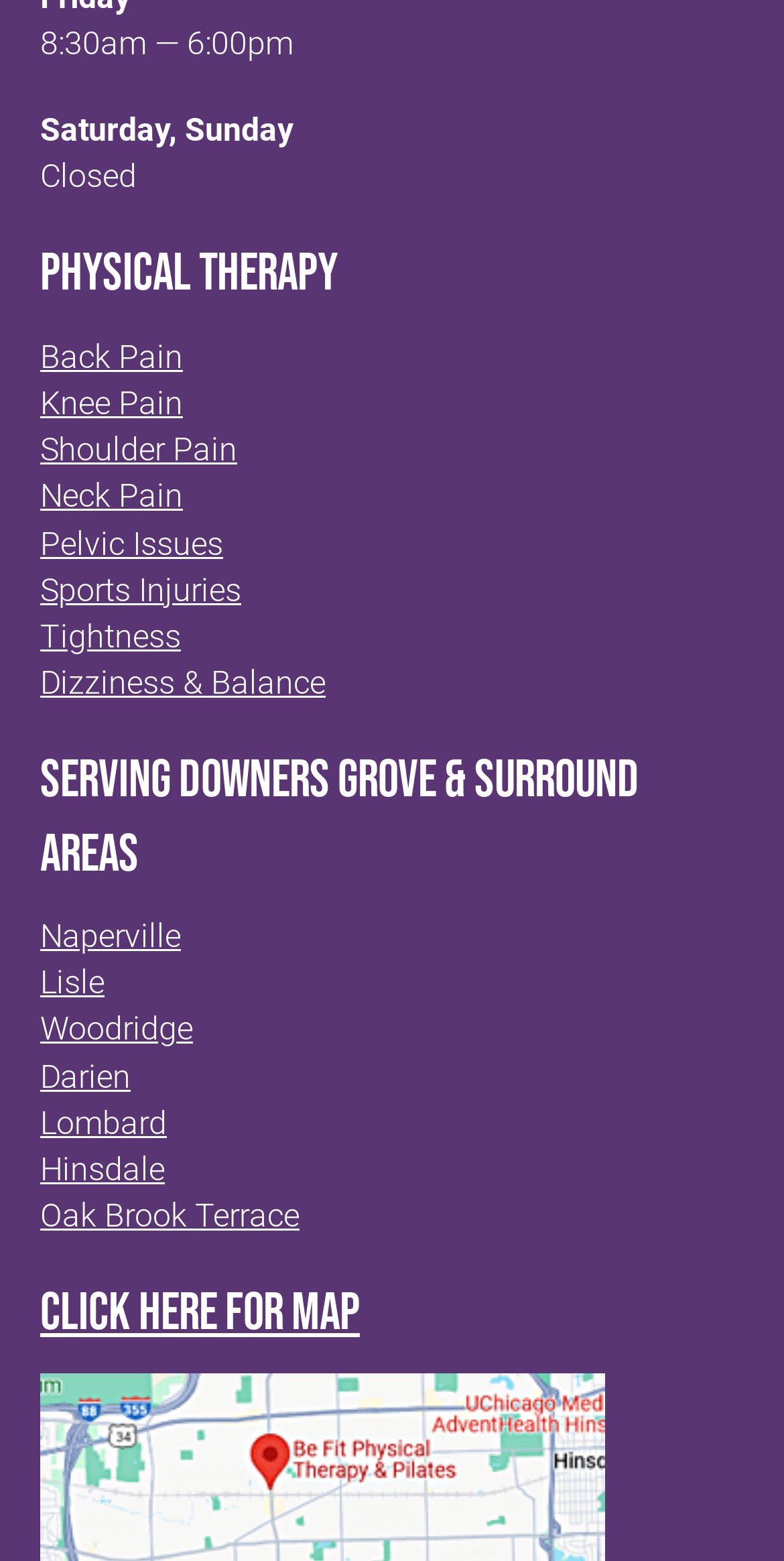Please provide a comprehensive answer to the question below using the information from the image: What are the operating hours?

The operating hours can be found at the top of the webpage, which states '8:30am — 6:00pm'. This information is provided in a static text element.